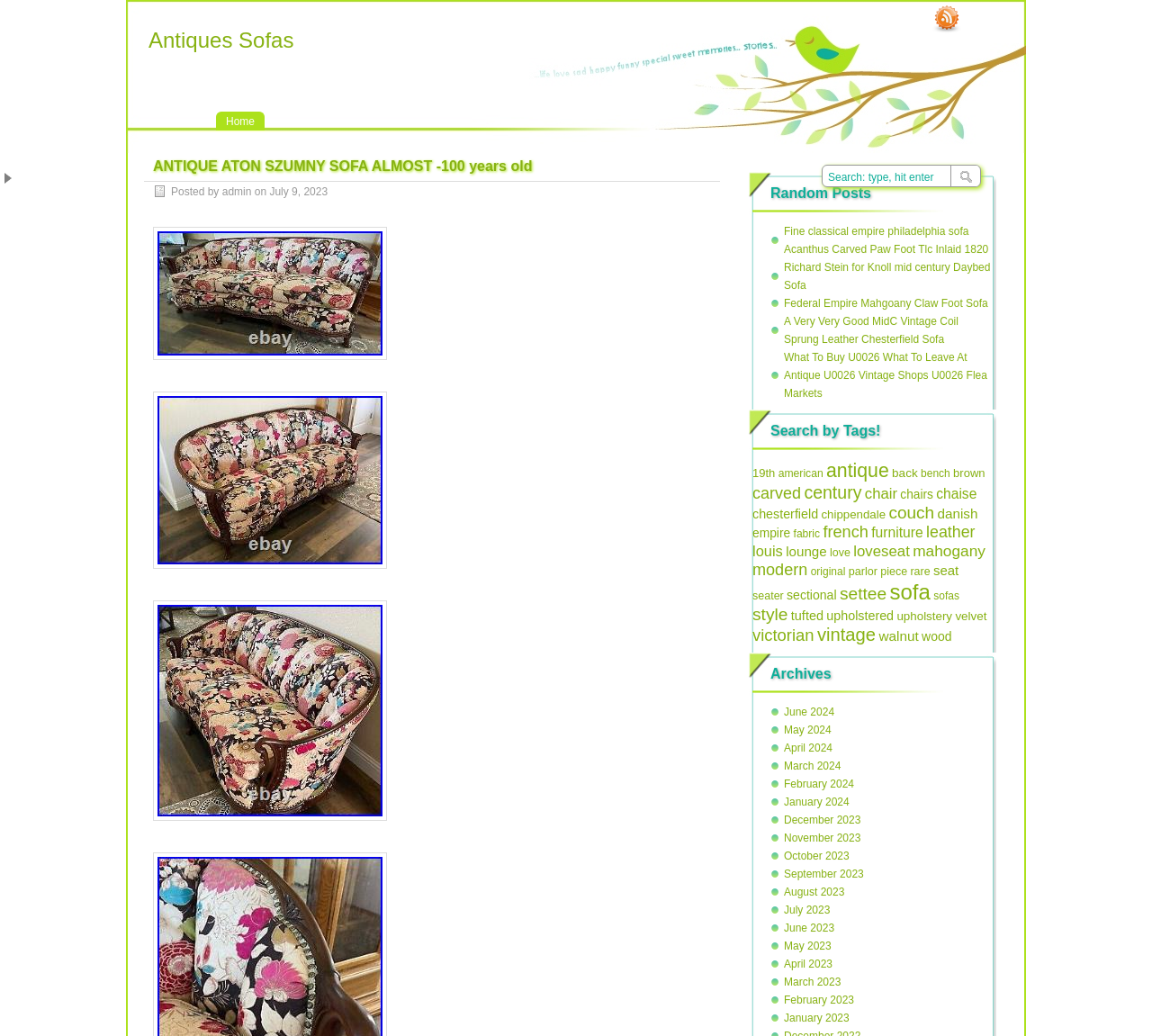Determine the bounding box coordinates for the region that must be clicked to execute the following instruction: "Search by tags".

[0.649, 0.395, 0.865, 0.437]